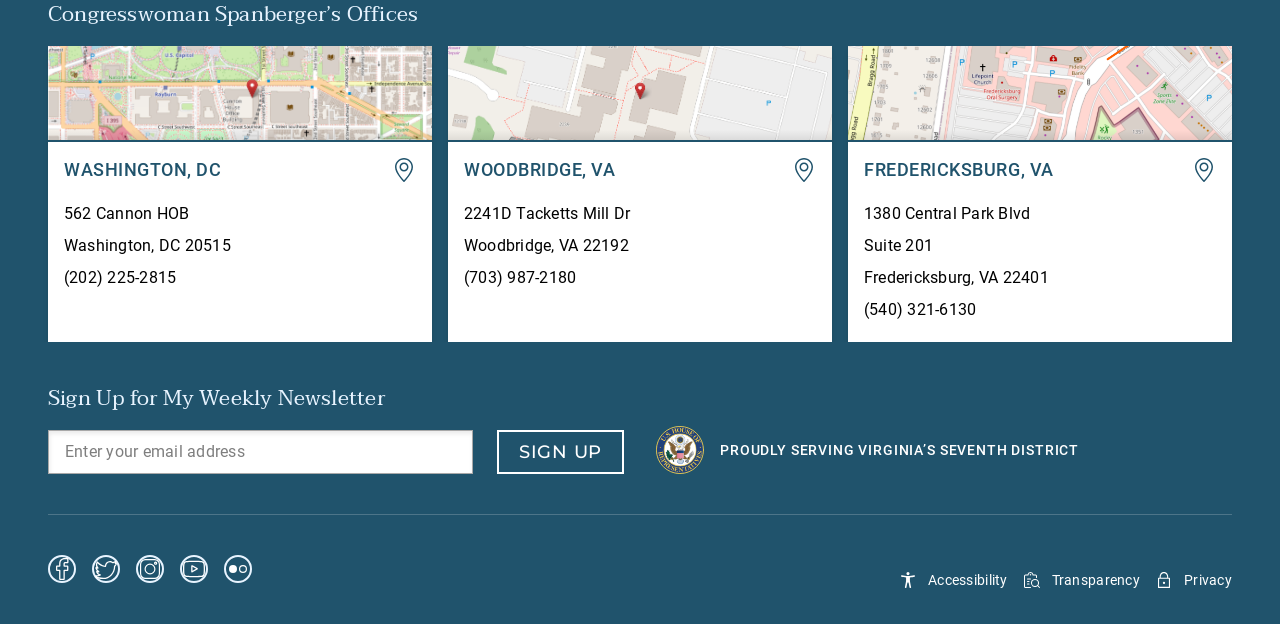Find and indicate the bounding box coordinates of the region you should select to follow the given instruction: "Enter email address".

[0.051, 0.699, 0.356, 0.75]